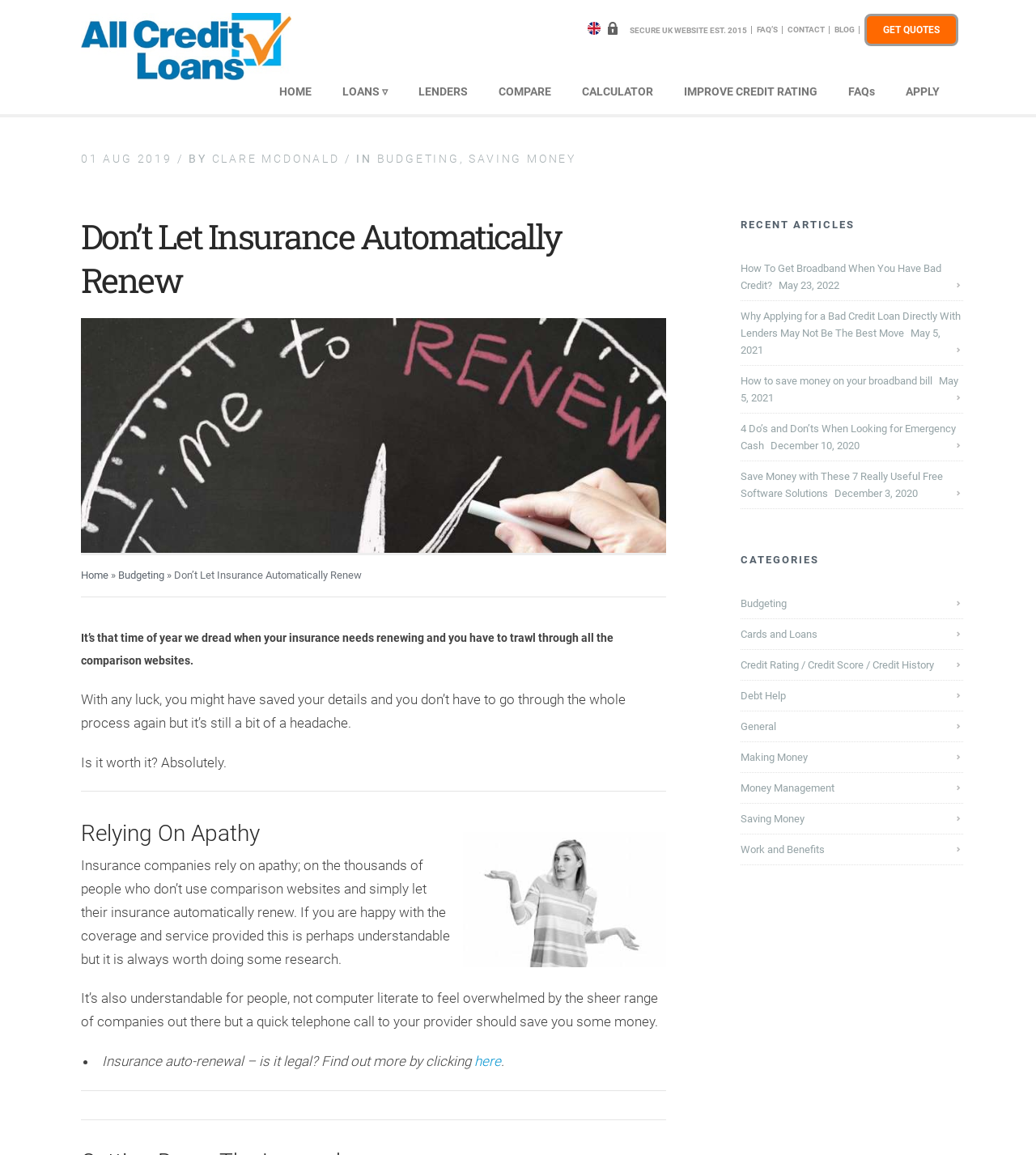Extract the heading text from the webpage.

Don’t Let Insurance Automatically Renew